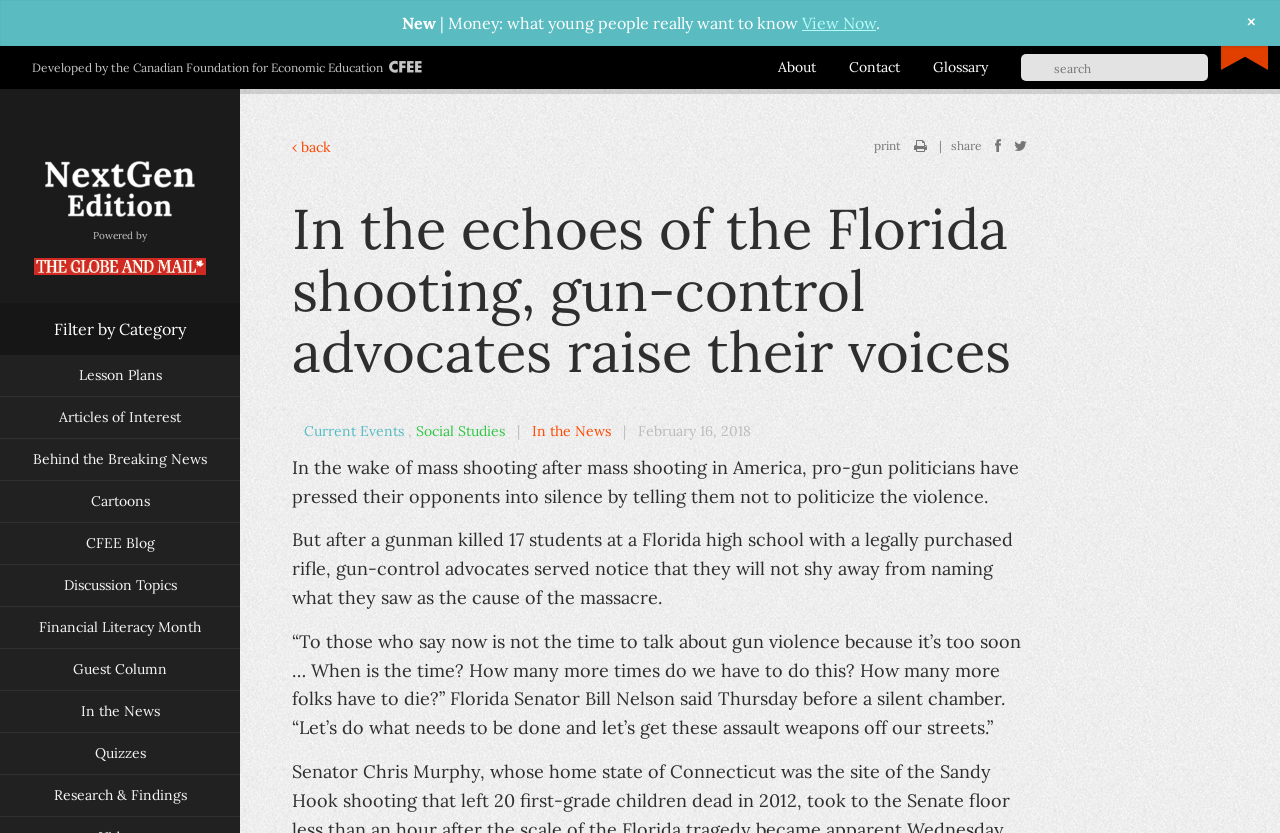What is the topic of the article on this webpage?
Identify the answer in the screenshot and reply with a single word or phrase.

Gun control